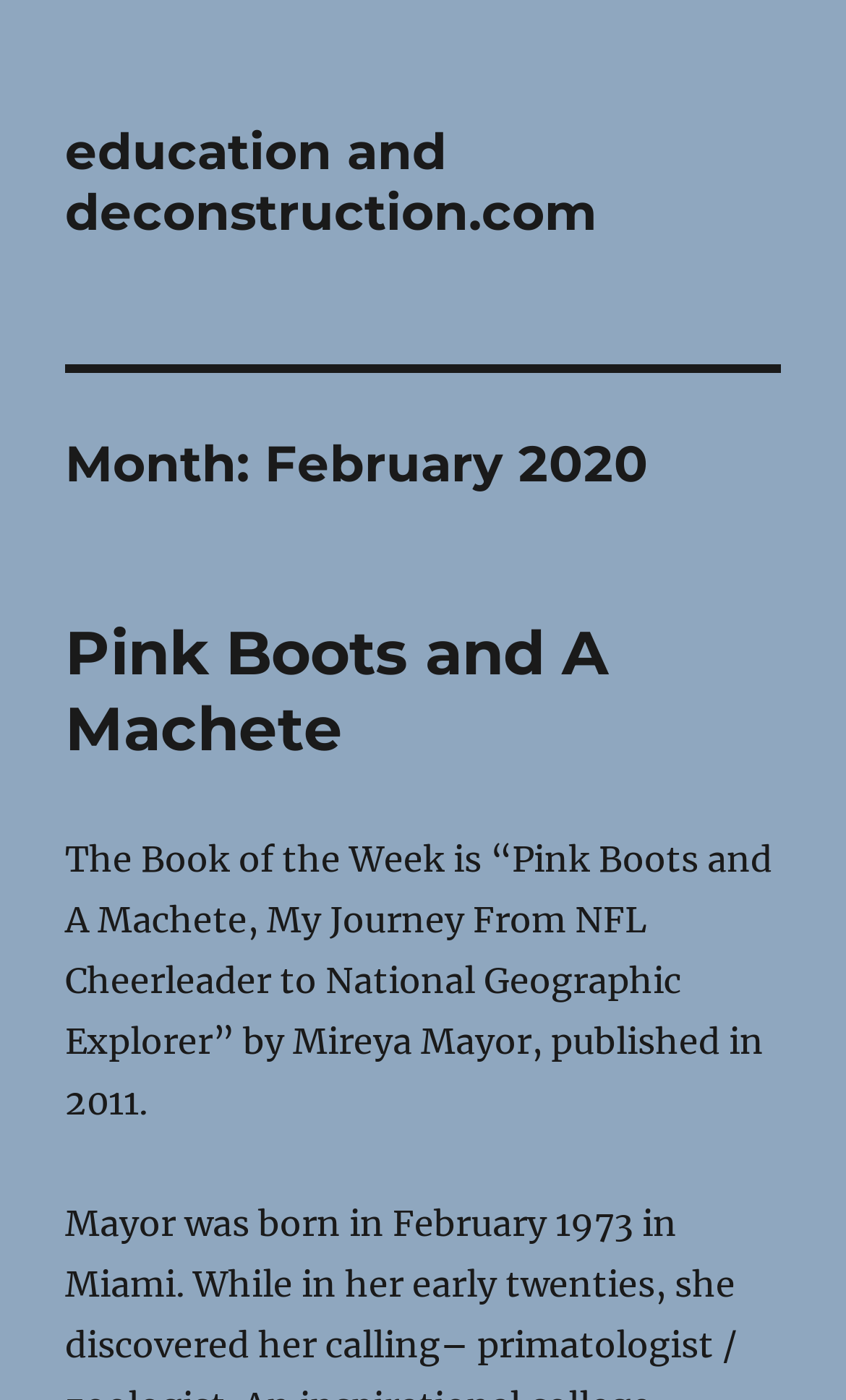Using the elements shown in the image, answer the question comprehensively: What is the book of the week?

The question asks about the book of the week, and the answer can be found in the StaticText element with the text 'The Book of the Week is “Pink Boots and A Machete, My Journey From NFL Cheerleader to National Geographic Explorer” by Mireya Mayor, published in 2011.'